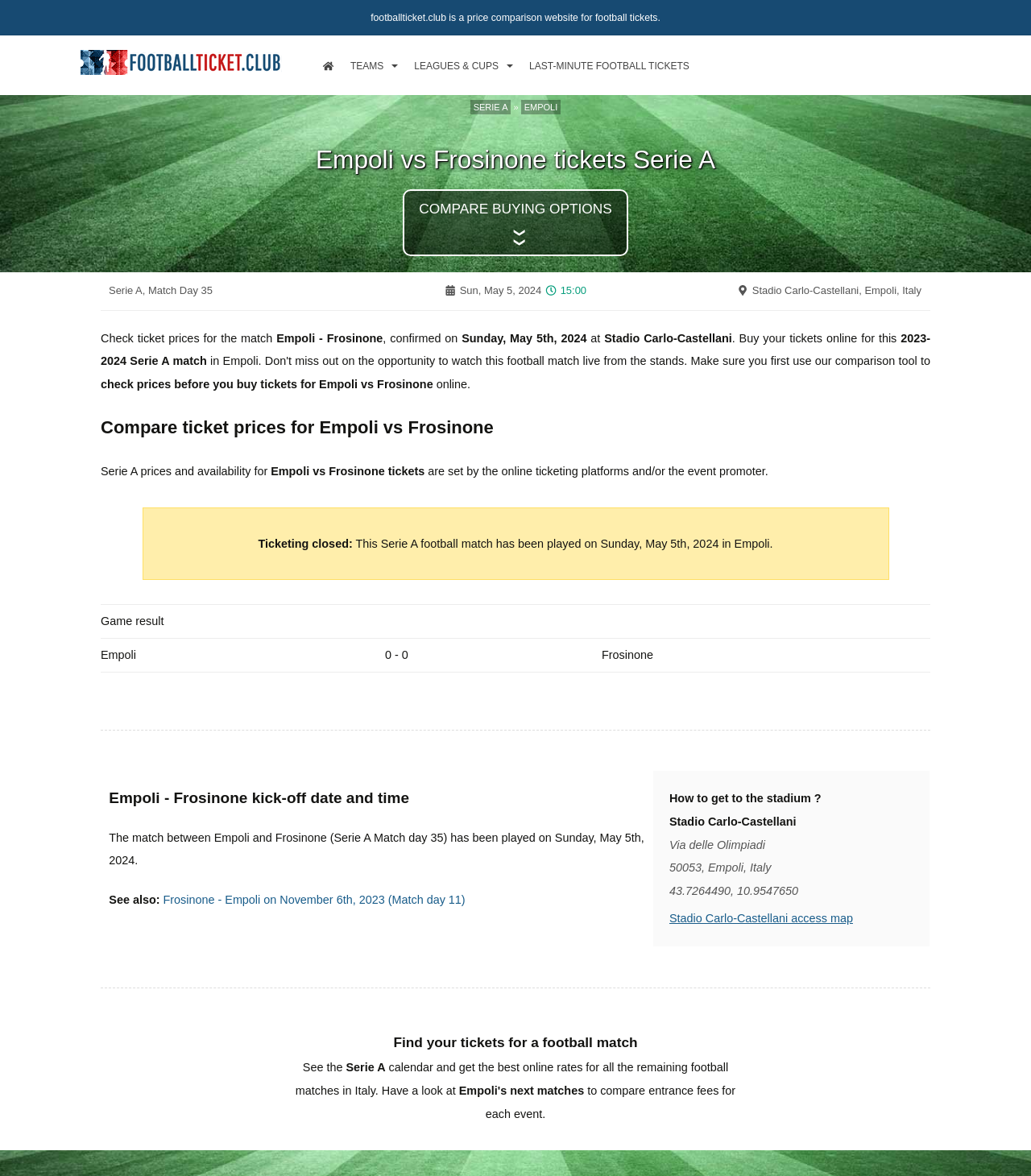Provide a one-word or short-phrase response to the question:
What is the opponent of Empoli in this match?

Frosinone